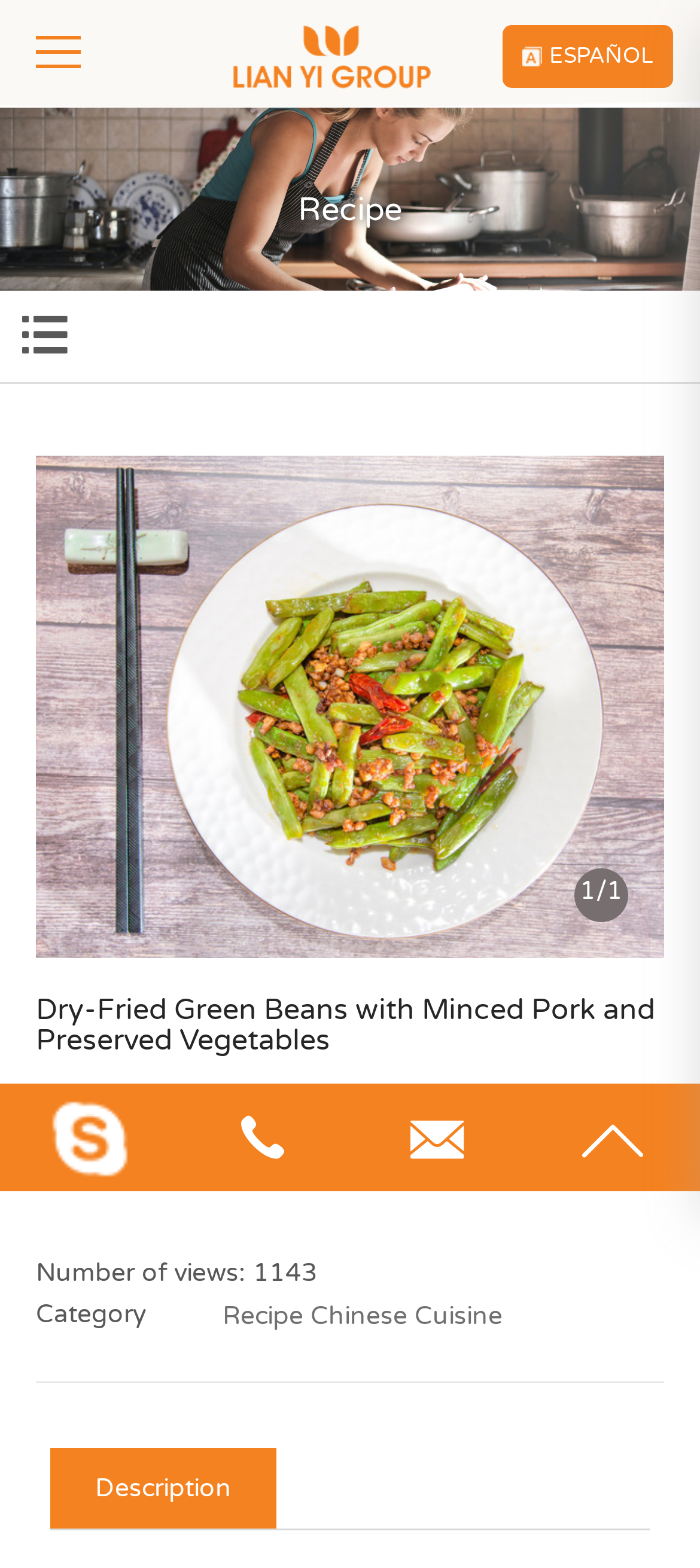Utilize the details in the image to thoroughly answer the following question: What is the category of this recipe?

I determined the category by looking at the links under the 'Category' heading, and 'Chinese Cuisine' is one of the options.